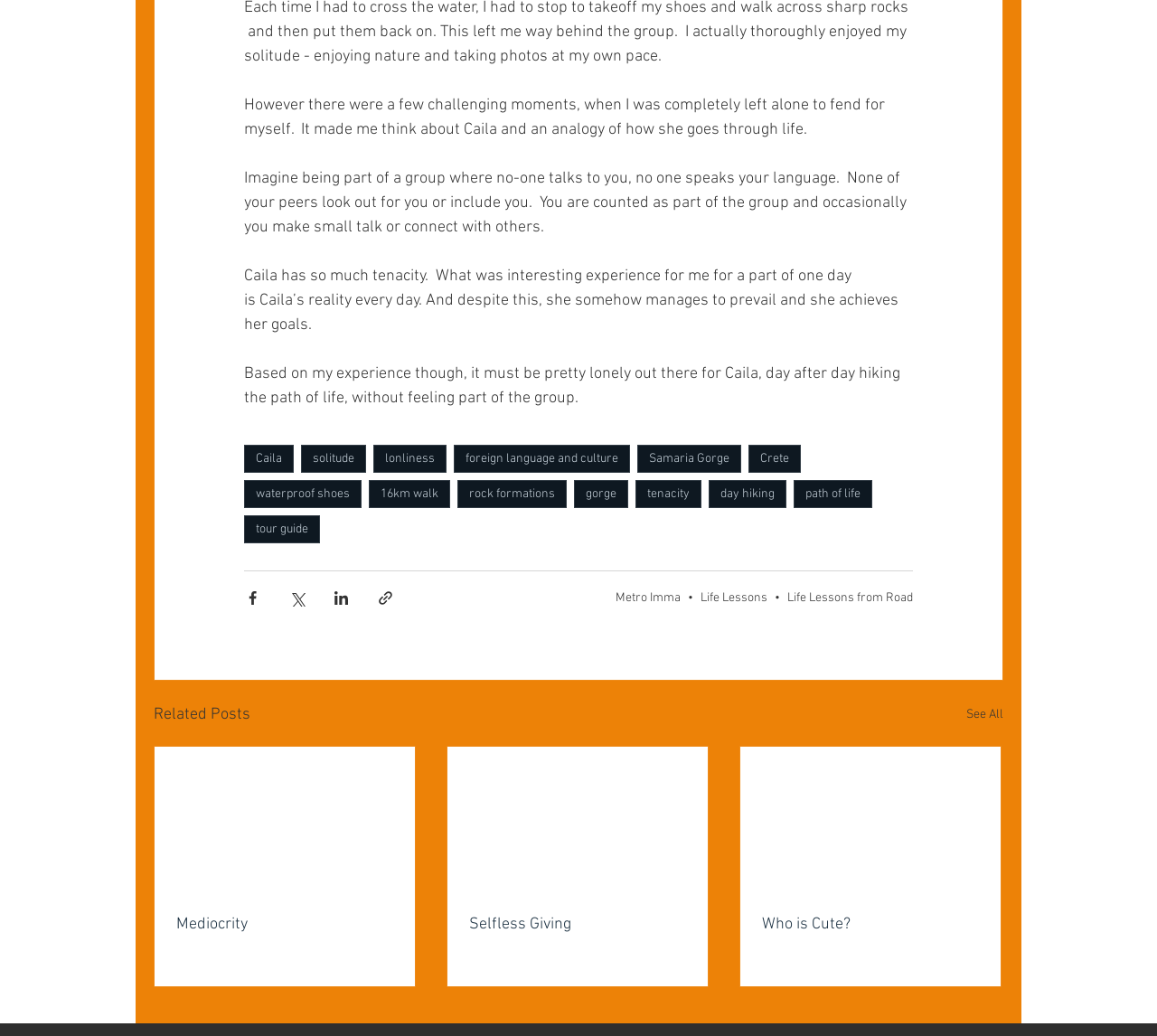Please find the bounding box coordinates of the clickable region needed to complete the following instruction: "Click on the link 'See All' for related posts". The bounding box coordinates must consist of four float numbers between 0 and 1, i.e., [left, top, right, bottom].

[0.835, 0.677, 0.867, 0.702]